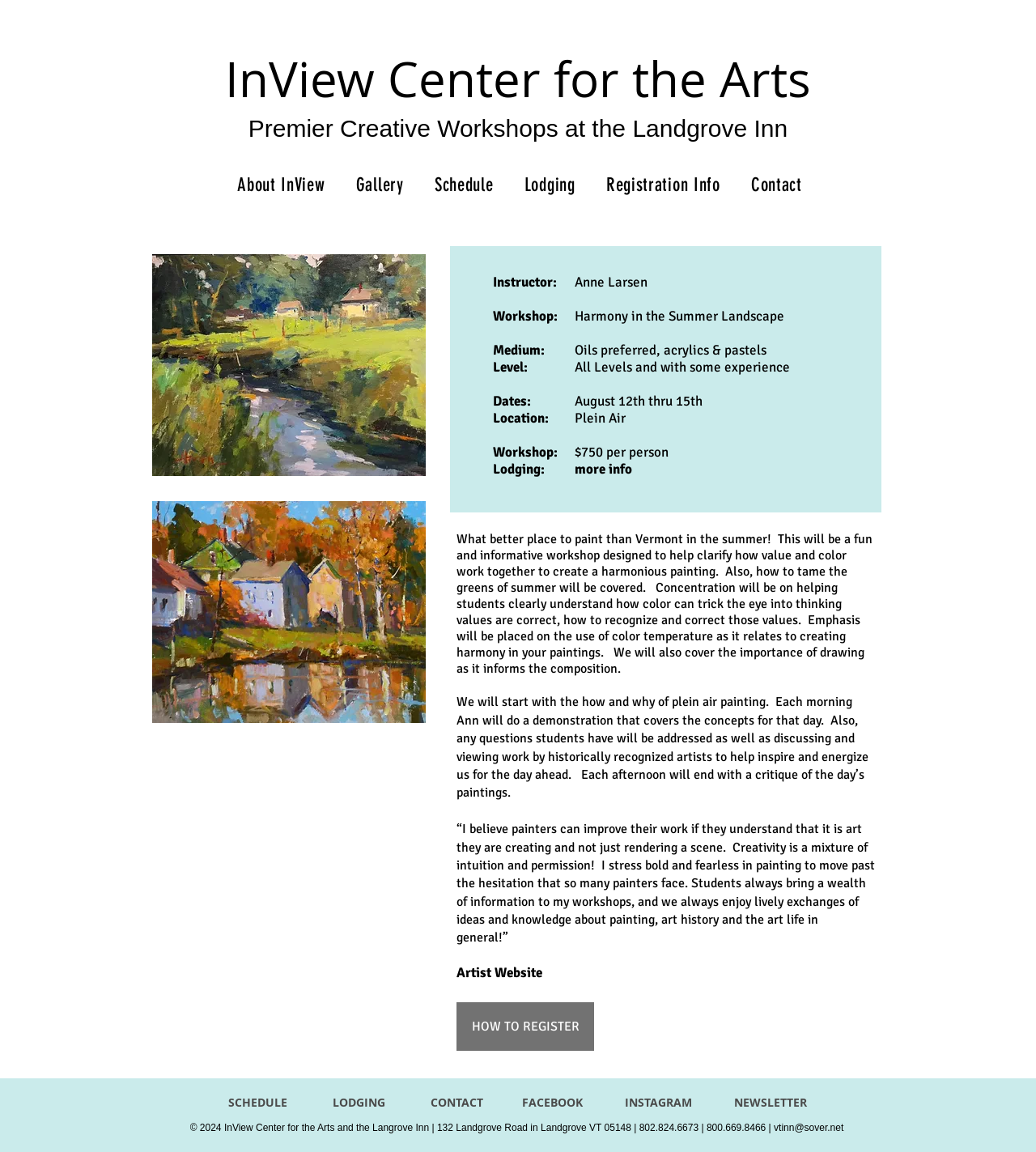What is the name of the instructor?
Please provide a detailed and thorough answer to the question.

I found the answer by looking at the 'Instructor:' label and its corresponding text 'Anne Larsen' in the webpage.